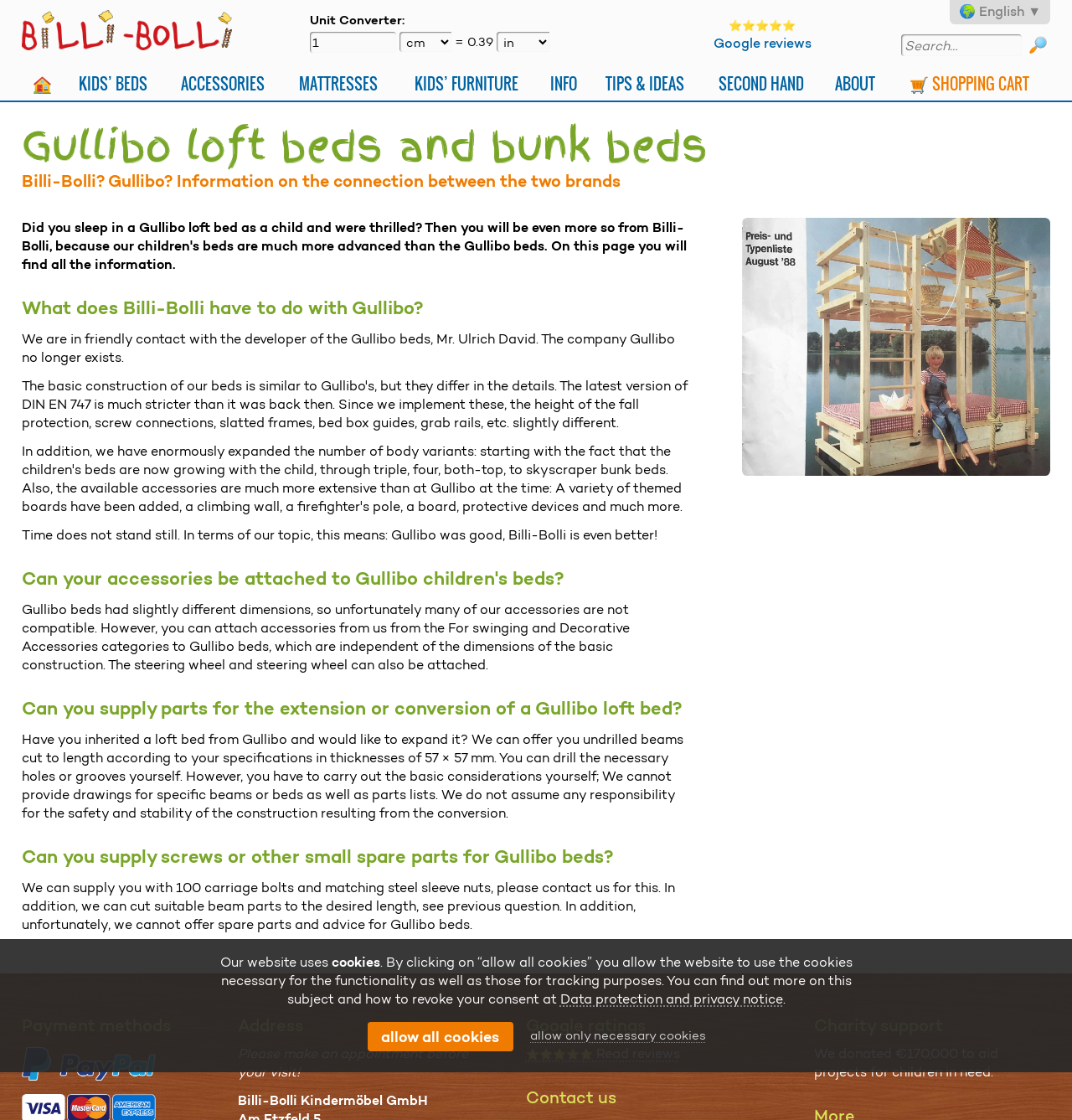Determine the bounding box coordinates of the section to be clicked to follow the instruction: "Contact us". The coordinates should be given as four float numbers between 0 and 1, formatted as [left, top, right, bottom].

[0.49, 0.97, 0.575, 0.989]